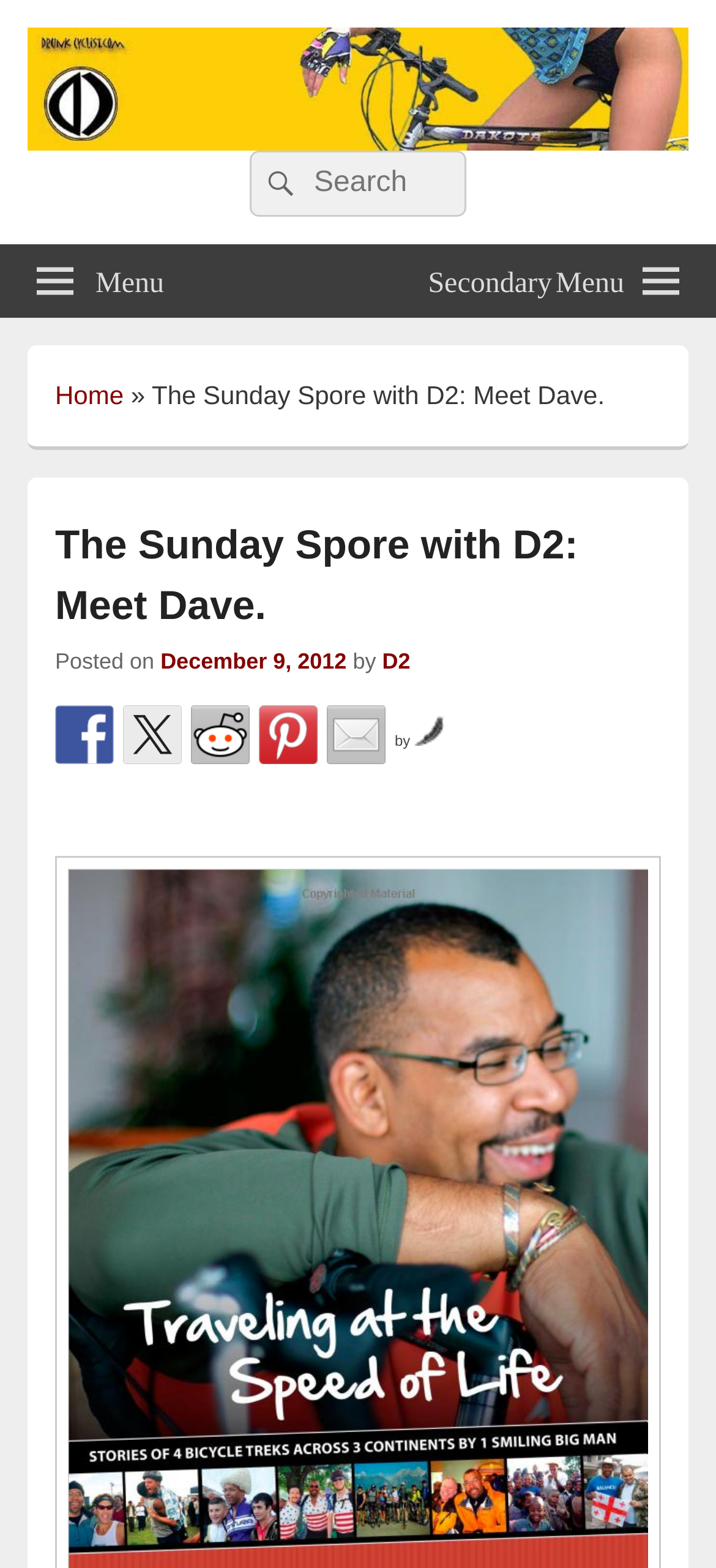What is the name of the website?
Carefully examine the image and provide a detailed answer to the question.

The name of the website can be found at the top left corner of the webpage, where it says 'Drunkcyclist.com' in a link format.